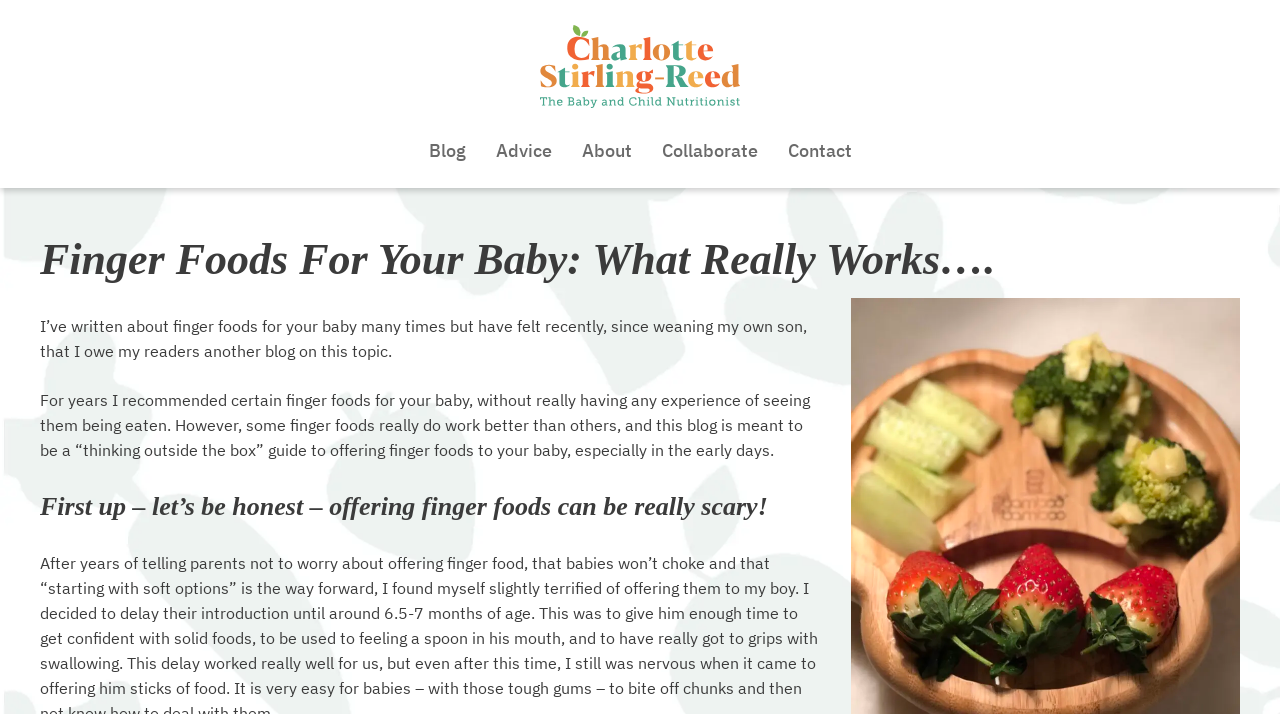Give a complete and precise description of the webpage's appearance.

The webpage is about finger foods for babies, specifically discussing ideas for first foods and eating with their fingers. At the top left of the page, there is a logo image and a link to "SR Nutrition". Below this, there is a navigation menu with links to "Blog", "Advice", "About", "Collaborate", and "Contact". 

The main content of the page starts with a heading "Finger Foods For Your Baby: What Really Works…." followed by two paragraphs of text. The first paragraph explains that the author has written about finger foods before but wants to provide an updated perspective based on their own experience of weaning their son. The second paragraph discusses the effectiveness of different finger foods and introduces the purpose of the blog post, which is to provide a guide to offering finger foods to babies, especially in the early days.

Further down the page, there is another heading "First up – let’s be honest – offering finger foods can be really scary!" which likely introduces a new section or topic related to finger foods for babies.